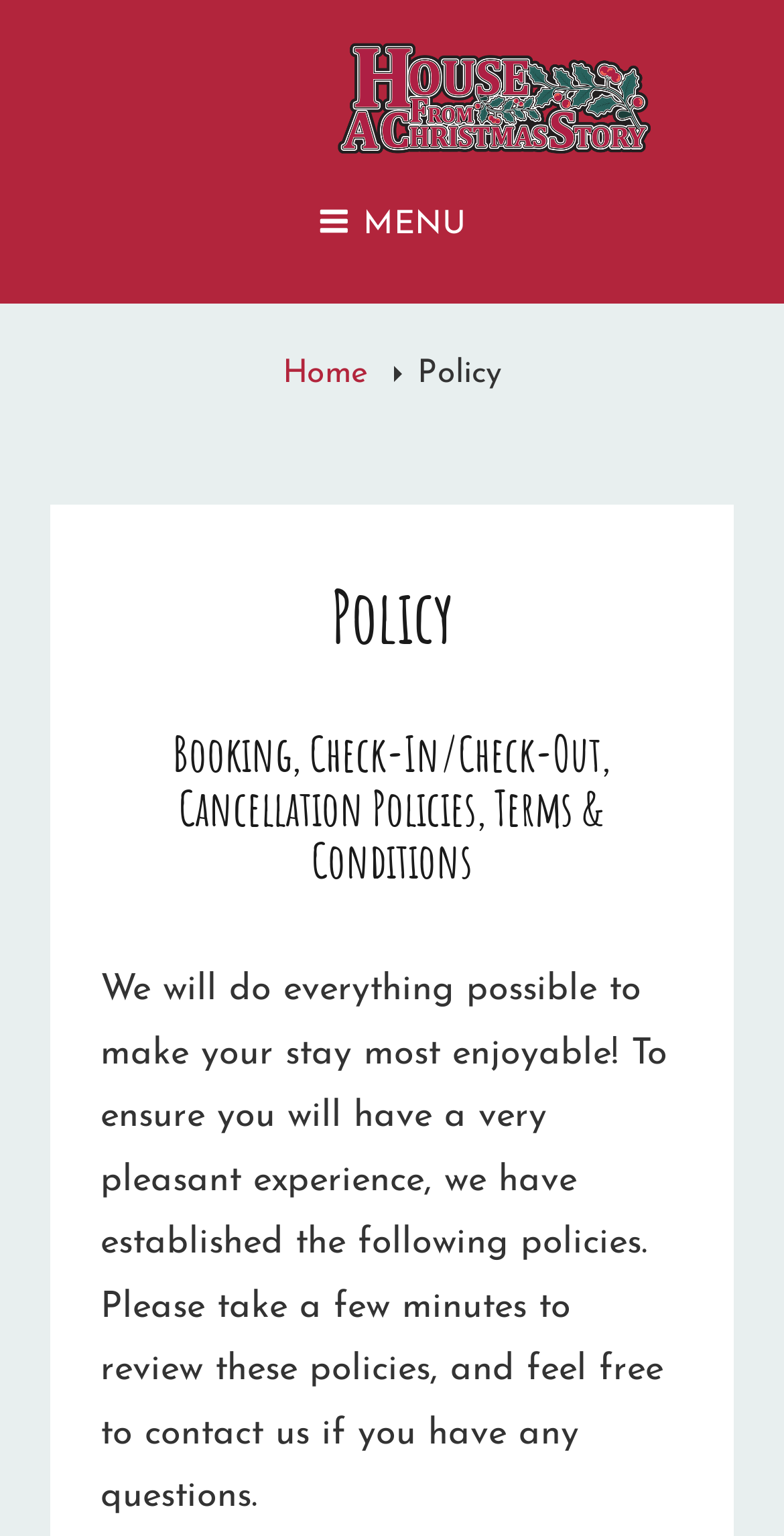What is the theme of the website?
Please look at the screenshot and answer in one word or a short phrase.

Christmas